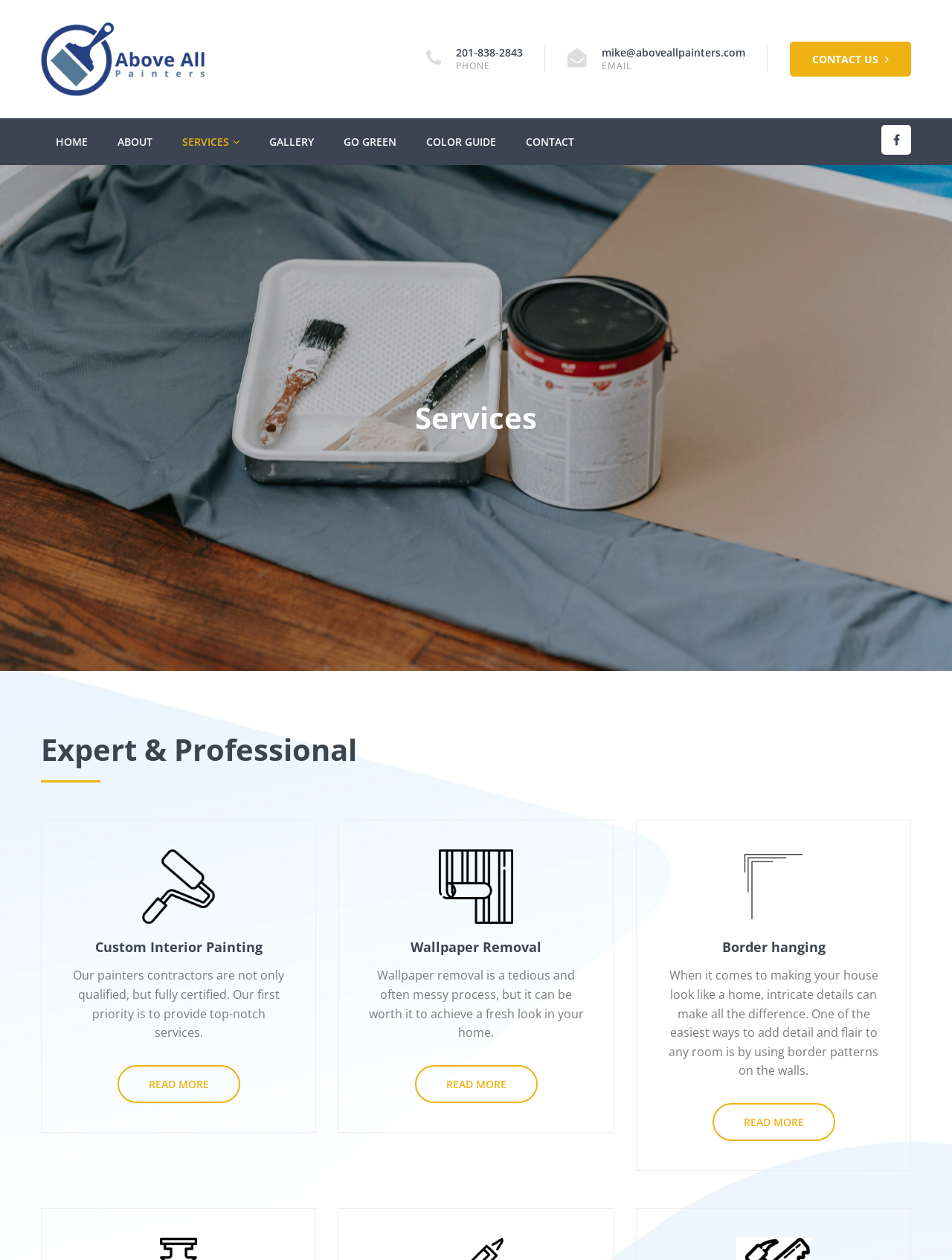Identify the bounding box coordinates of the section to be clicked to complete the task described by the following instruction: "View custom interior painting services". The coordinates should be four float numbers between 0 and 1, formatted as [left, top, right, bottom].

[0.184, 0.159, 0.363, 0.172]